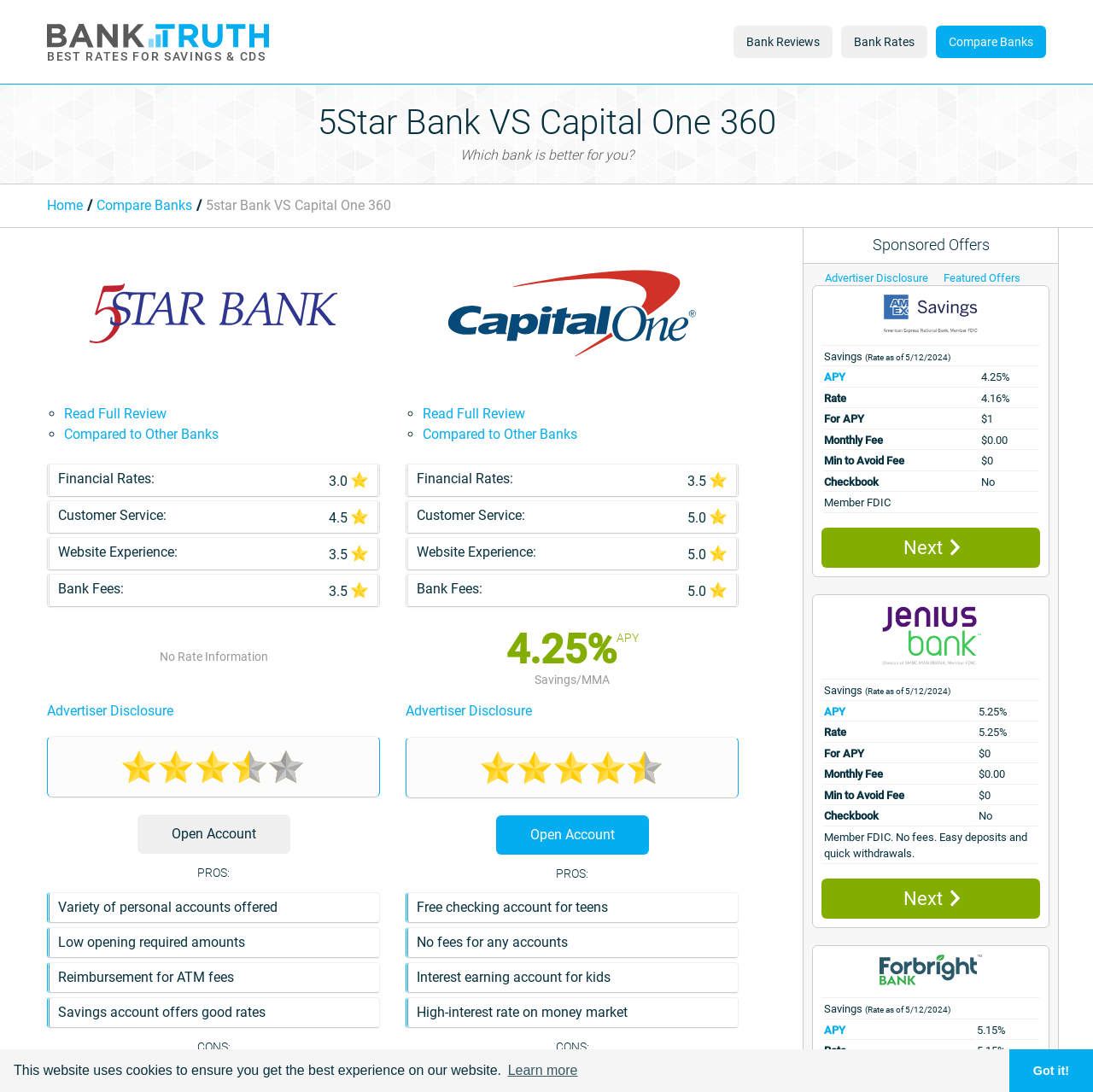Please locate the clickable area by providing the bounding box coordinates to follow this instruction: "Compare 5Star Bank with other banks".

[0.059, 0.39, 0.2, 0.405]